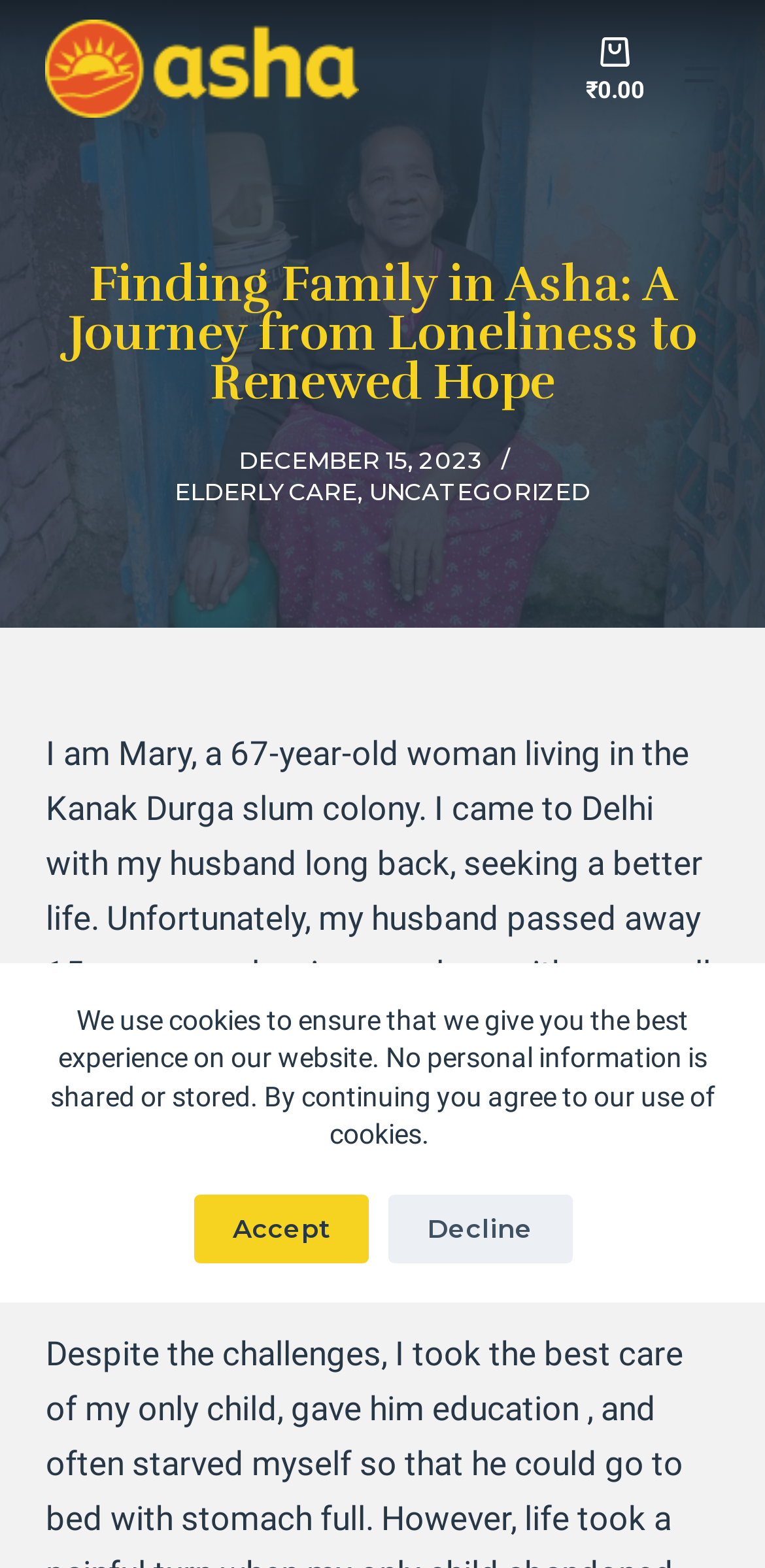Please specify the bounding box coordinates of the area that should be clicked to accomplish the following instruction: "Open the shopping cart". The coordinates should consist of four float numbers between 0 and 1, i.e., [left, top, right, bottom].

[0.766, 0.023, 0.843, 0.064]